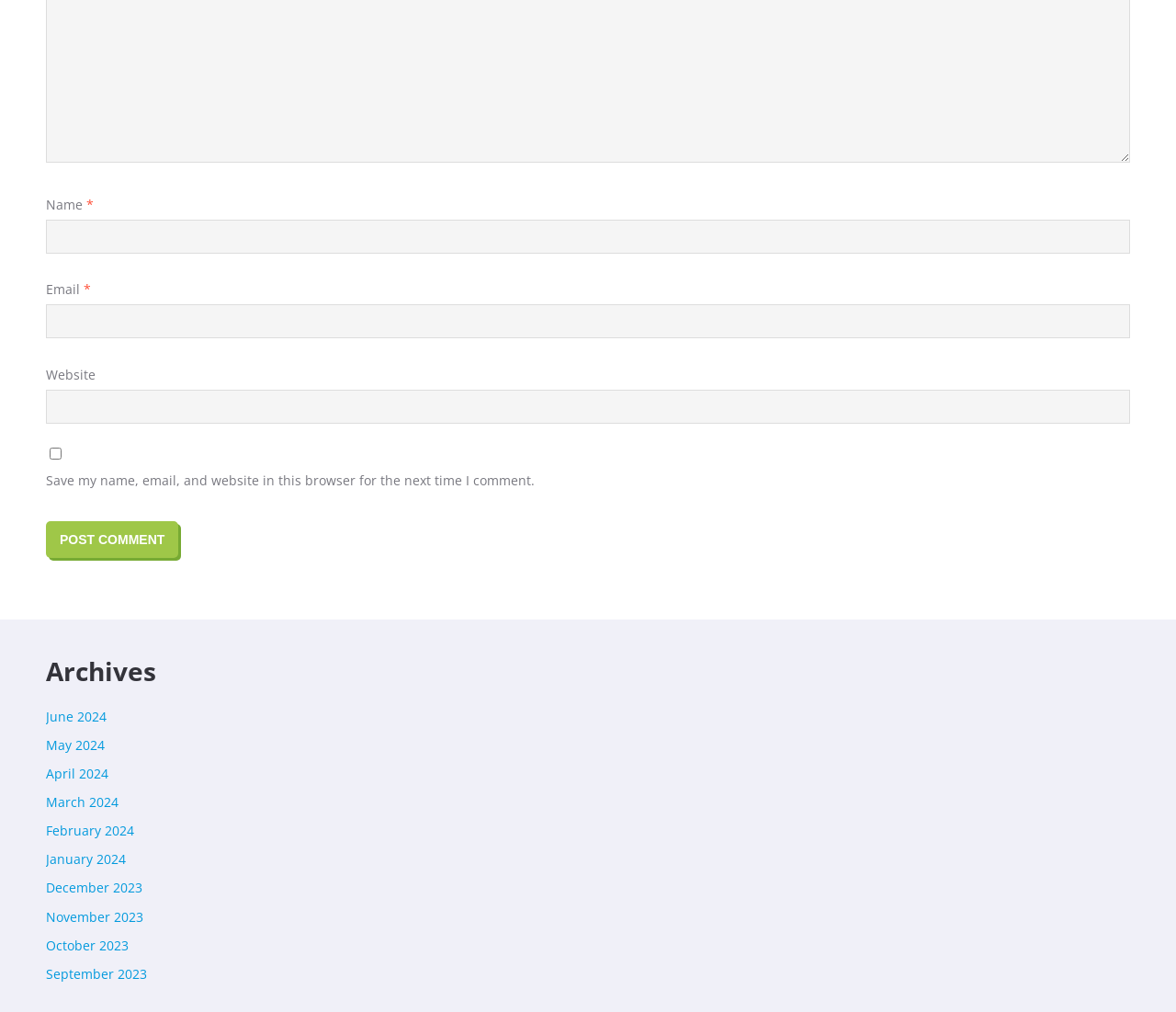What type of content is listed under 'Archives'?
Provide an in-depth and detailed answer to the question.

The 'Archives' section lists links to different months, such as 'June 2024', 'May 2024', and so on. This suggests that the content listed under 'Archives' is a collection of monthly links.